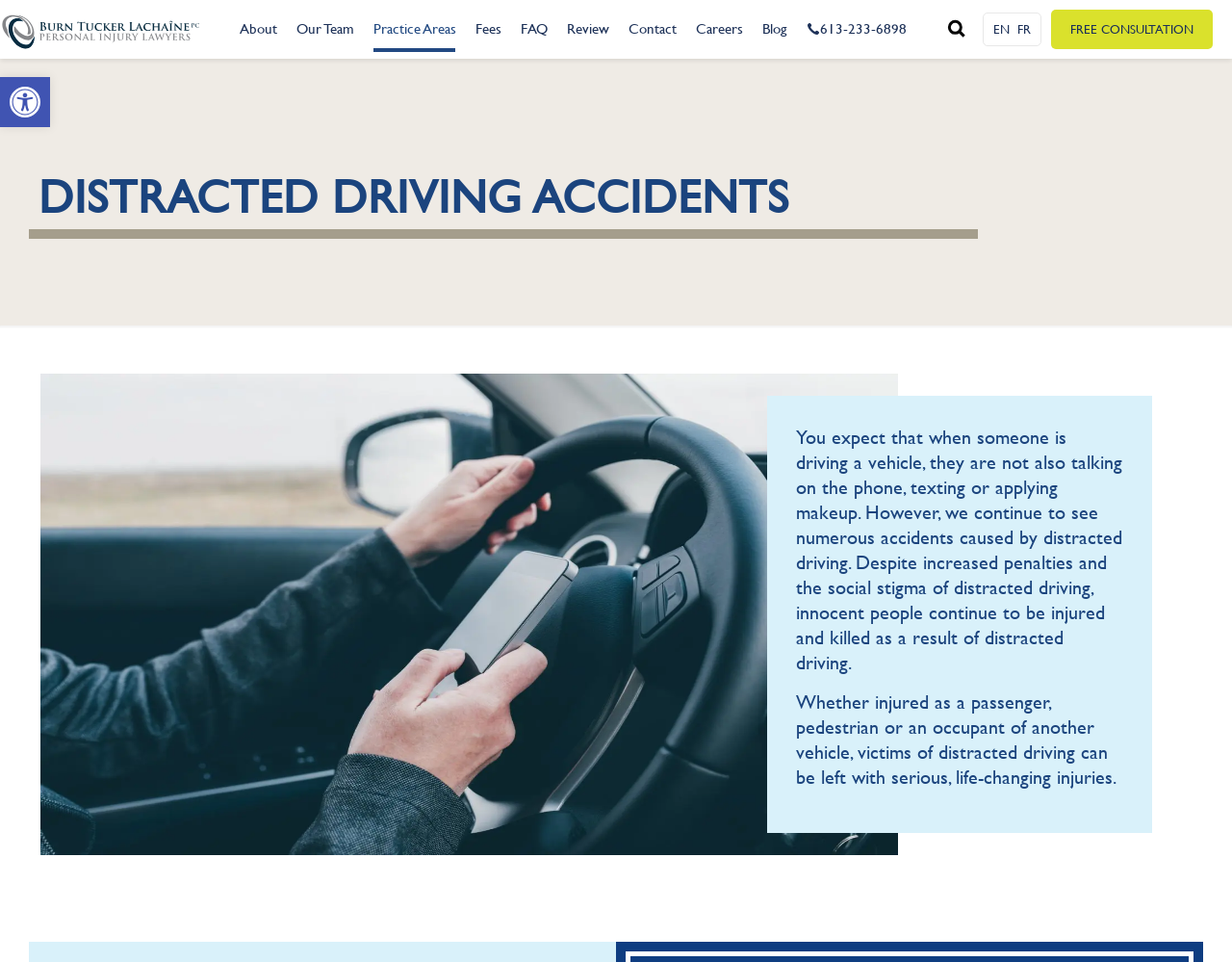Determine the bounding box for the UI element described here: "Practice Areas".

[0.295, 0.0, 0.378, 0.06]